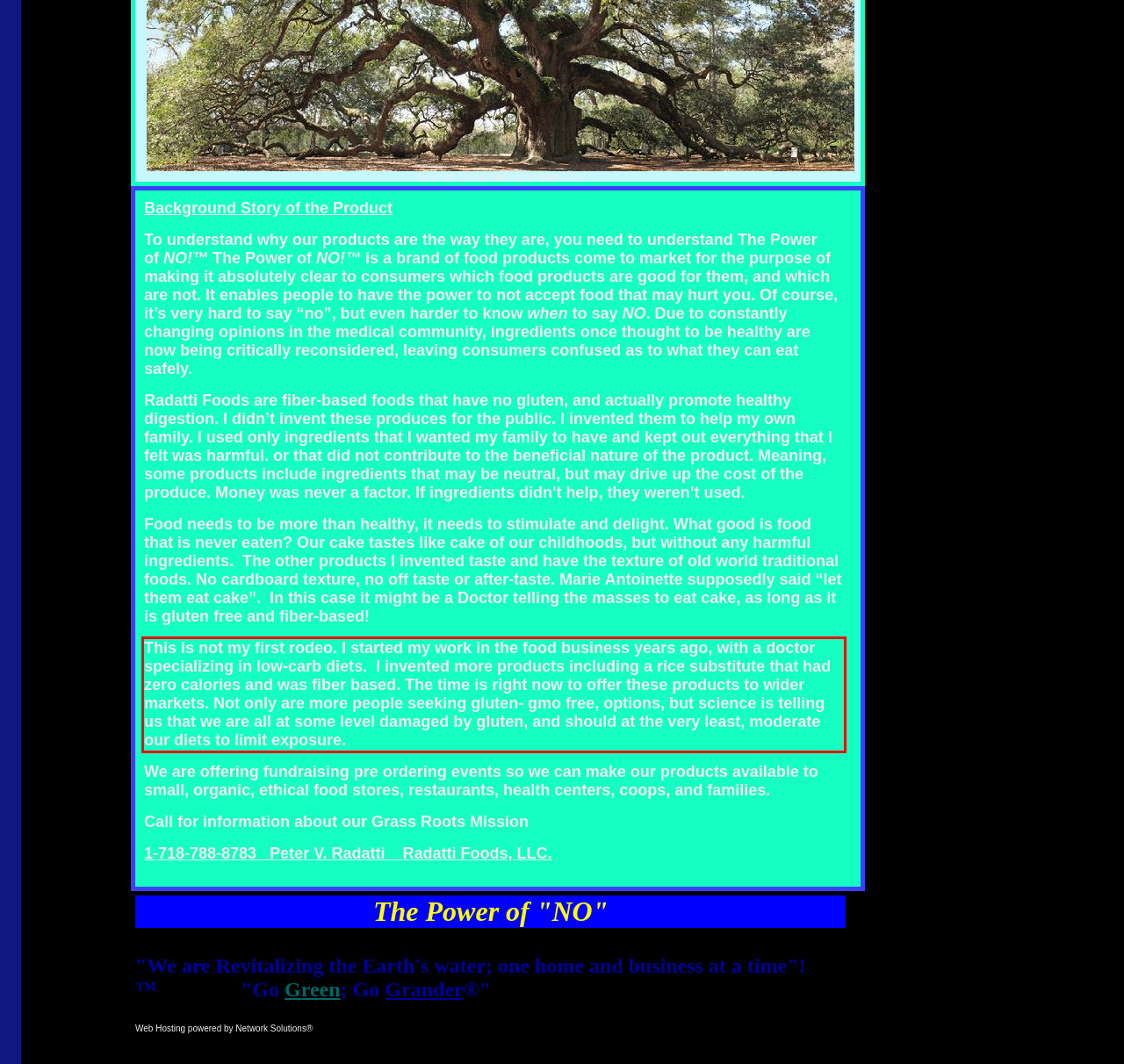You are provided with a screenshot of a webpage featuring a red rectangle bounding box. Extract the text content within this red bounding box using OCR.

This is not my first rodeo. I started my work in the food business years ago, with a doctor specializing in low-carb diets. I invented more products including a rice substitute that had zero calories and was fiber based. The time is right now to offer these products to wider markets. Not only are more people seeking gluten- gmo free, options, but science is telling us that we are all at some level damaged by gluten, and should at the very least, moderate our diets to limit exposure.